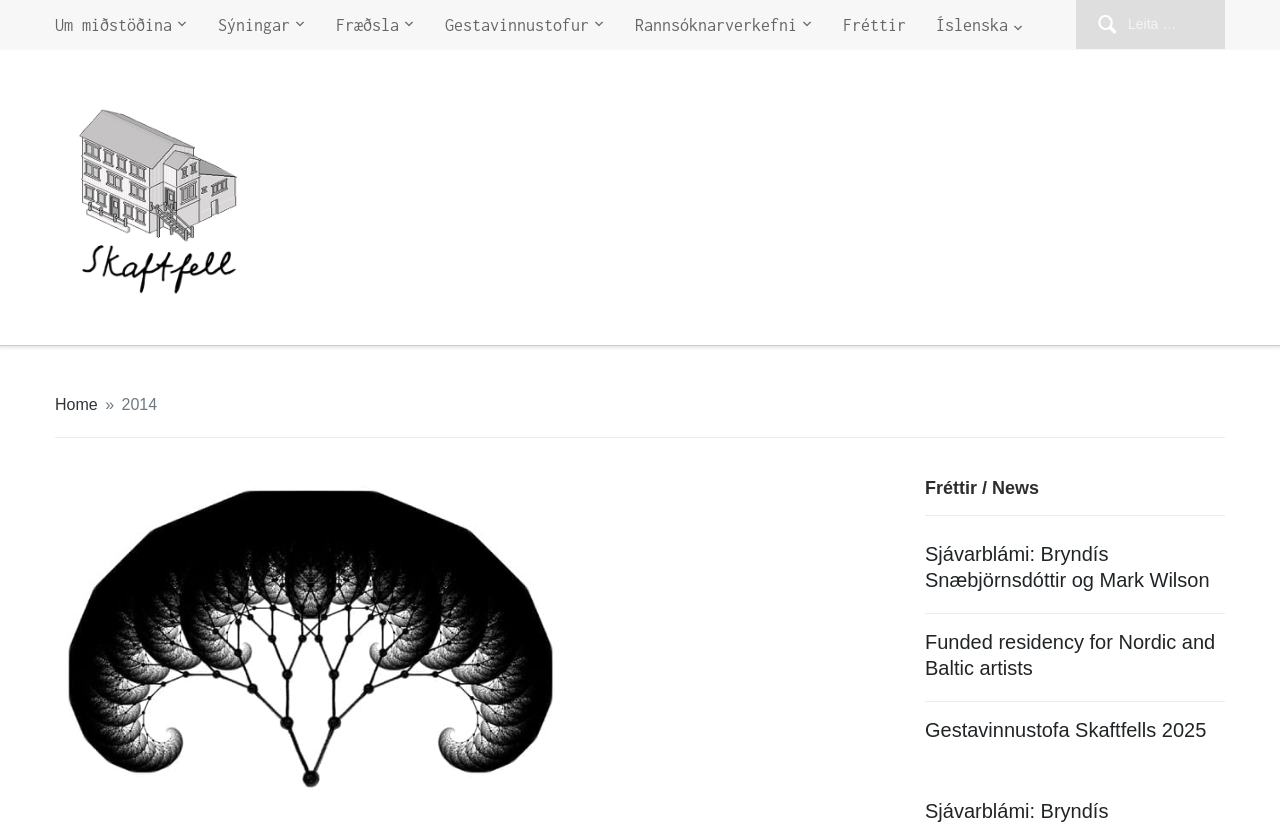Use a single word or phrase to answer the question:
What is the title of the first news article?

Sjávarblámi: Bryndís Snæbjörnsdóttir og Mark Wilson